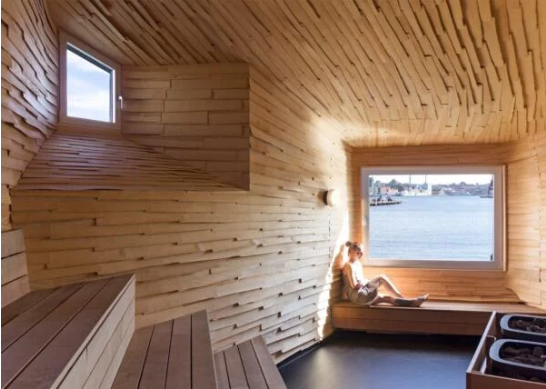What is the purpose of the sauna experience?
Answer the question in as much detail as possible.

The caption emphasizes that the sauna experience promotes mental relaxation and physical well-being, highlighting the benefits of improved circulation and detoxification through sweating, which suggests that the primary purpose of the sauna experience is to achieve these benefits.